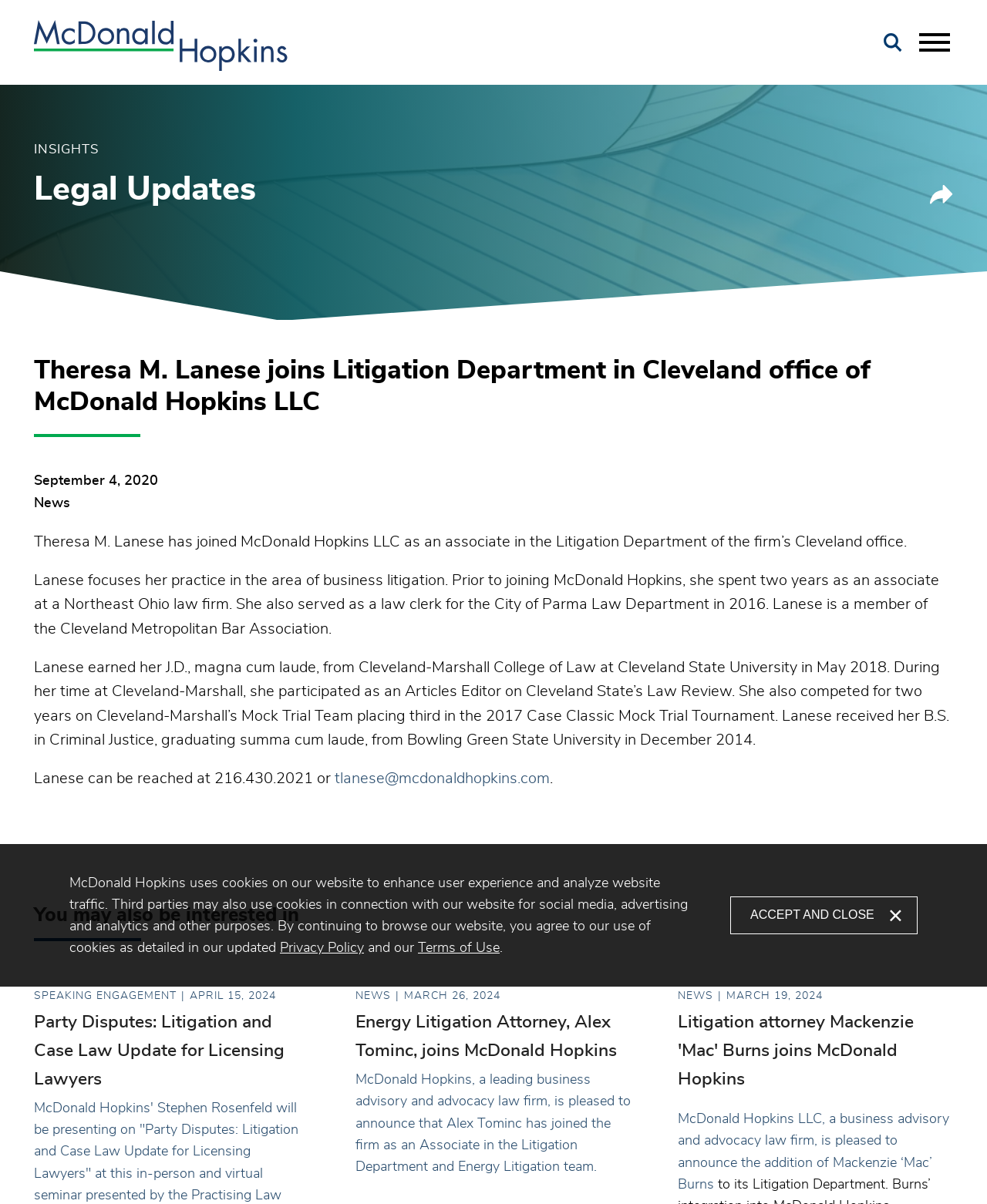Determine the bounding box coordinates of the element that should be clicked to execute the following command: "View the news about Alex Tominc".

[0.36, 0.82, 0.64, 0.979]